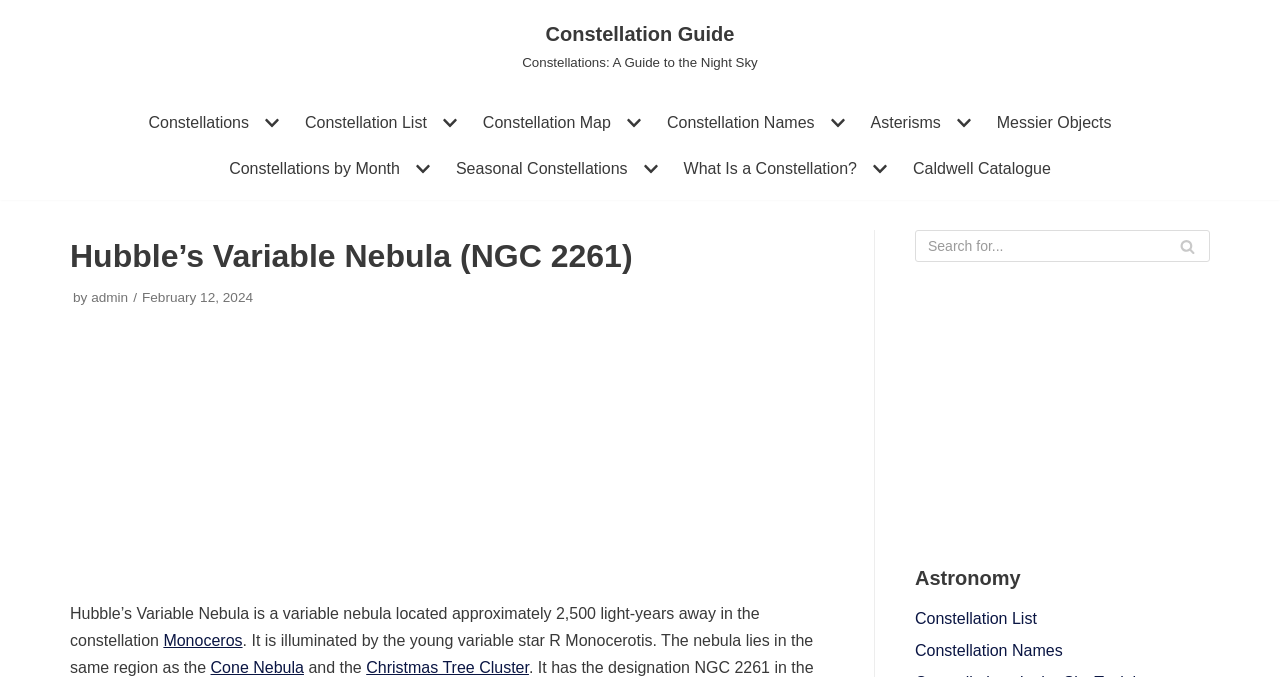Please identify the bounding box coordinates of the element I should click to complete this instruction: 'Click on the 'Constellation Guide' link'. The coordinates should be given as four float numbers between 0 and 1, like this: [left, top, right, bottom].

[0.408, 0.027, 0.592, 0.109]